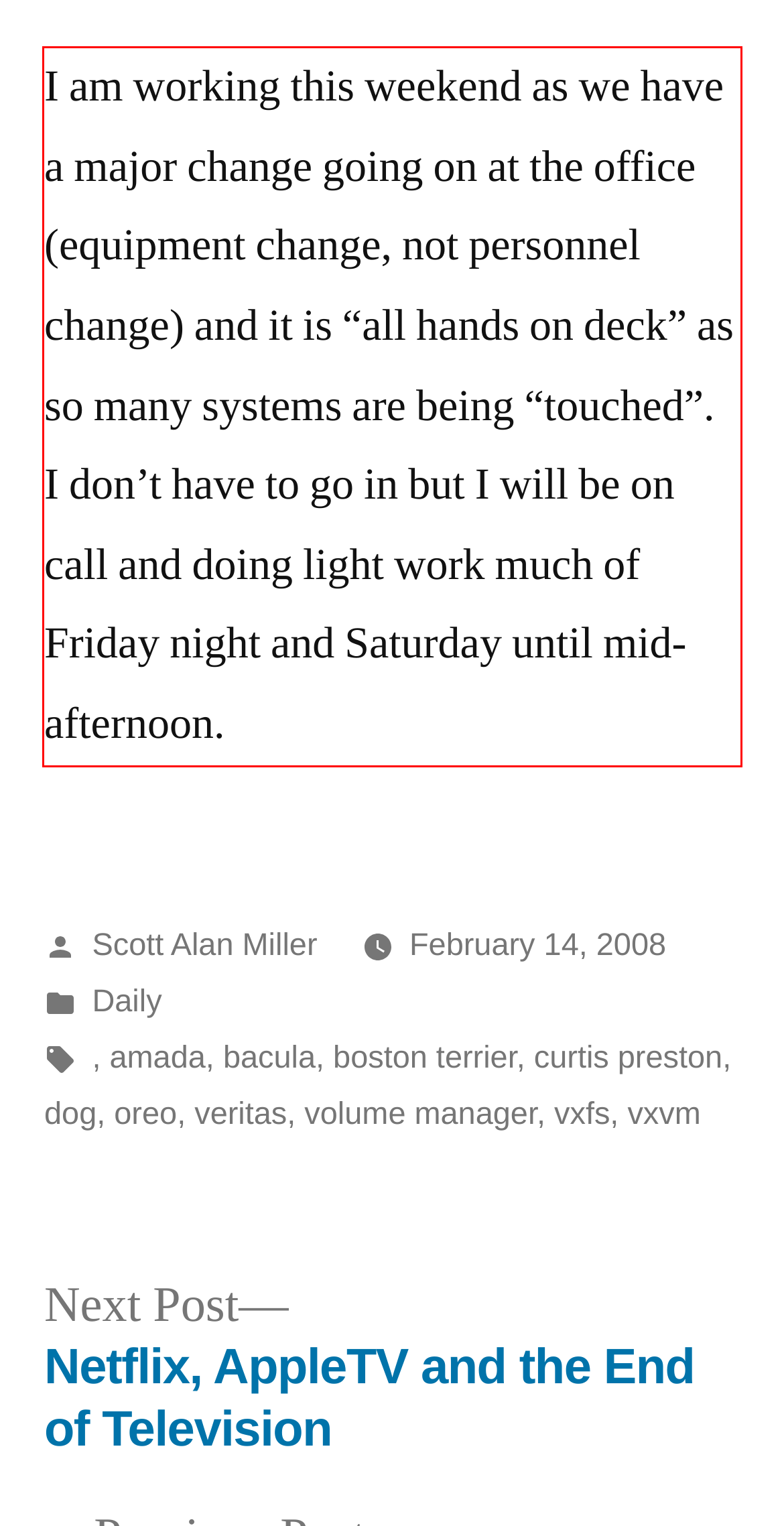In the given screenshot, locate the red bounding box and extract the text content from within it.

I am working this weekend as we have a major change going on at the office (equipment change, not personnel change) and it is “all hands on deck” as so many systems are being “touched”. I don’t have to go in but I will be on call and doing light work much of Friday night and Saturday until mid-afternoon.